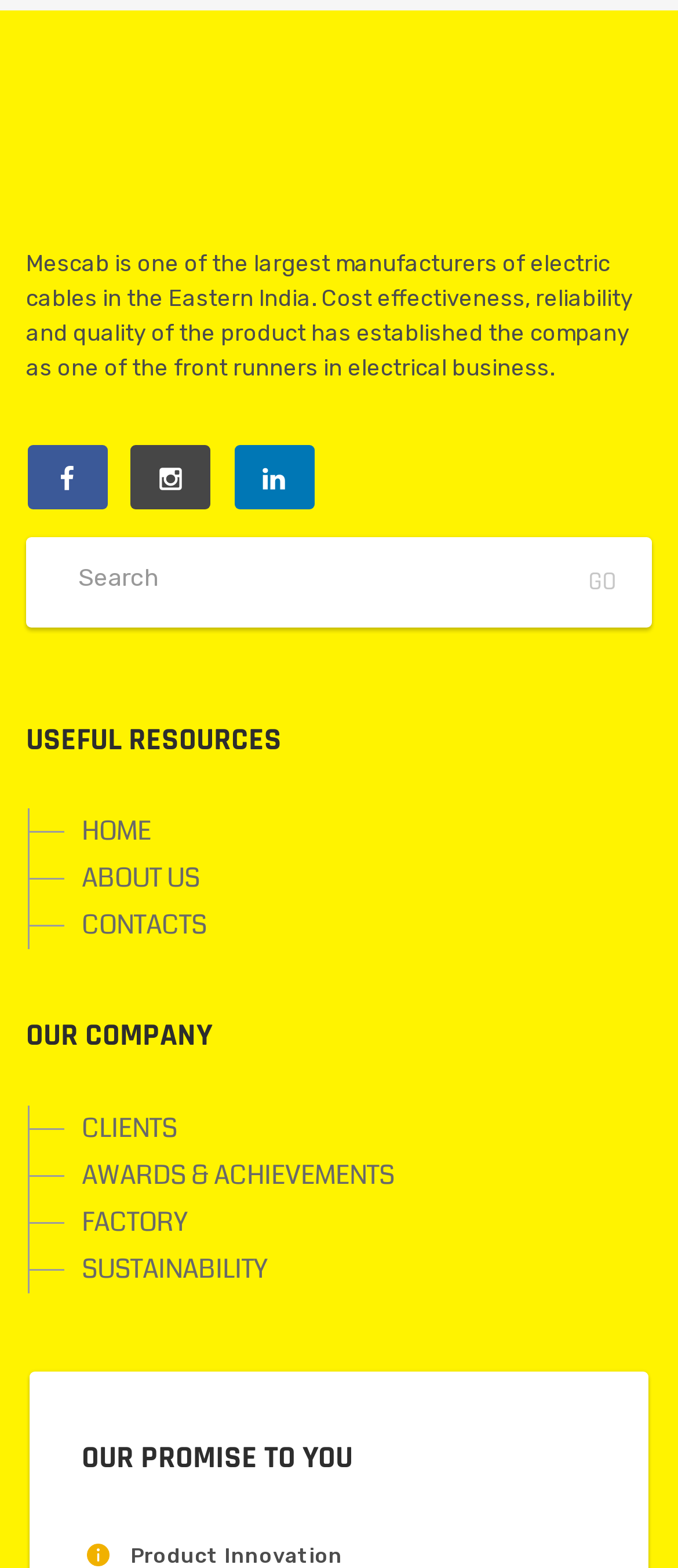Could you provide the bounding box coordinates for the portion of the screen to click to complete this instruction: "search for something"?

[0.115, 0.35, 0.823, 0.388]